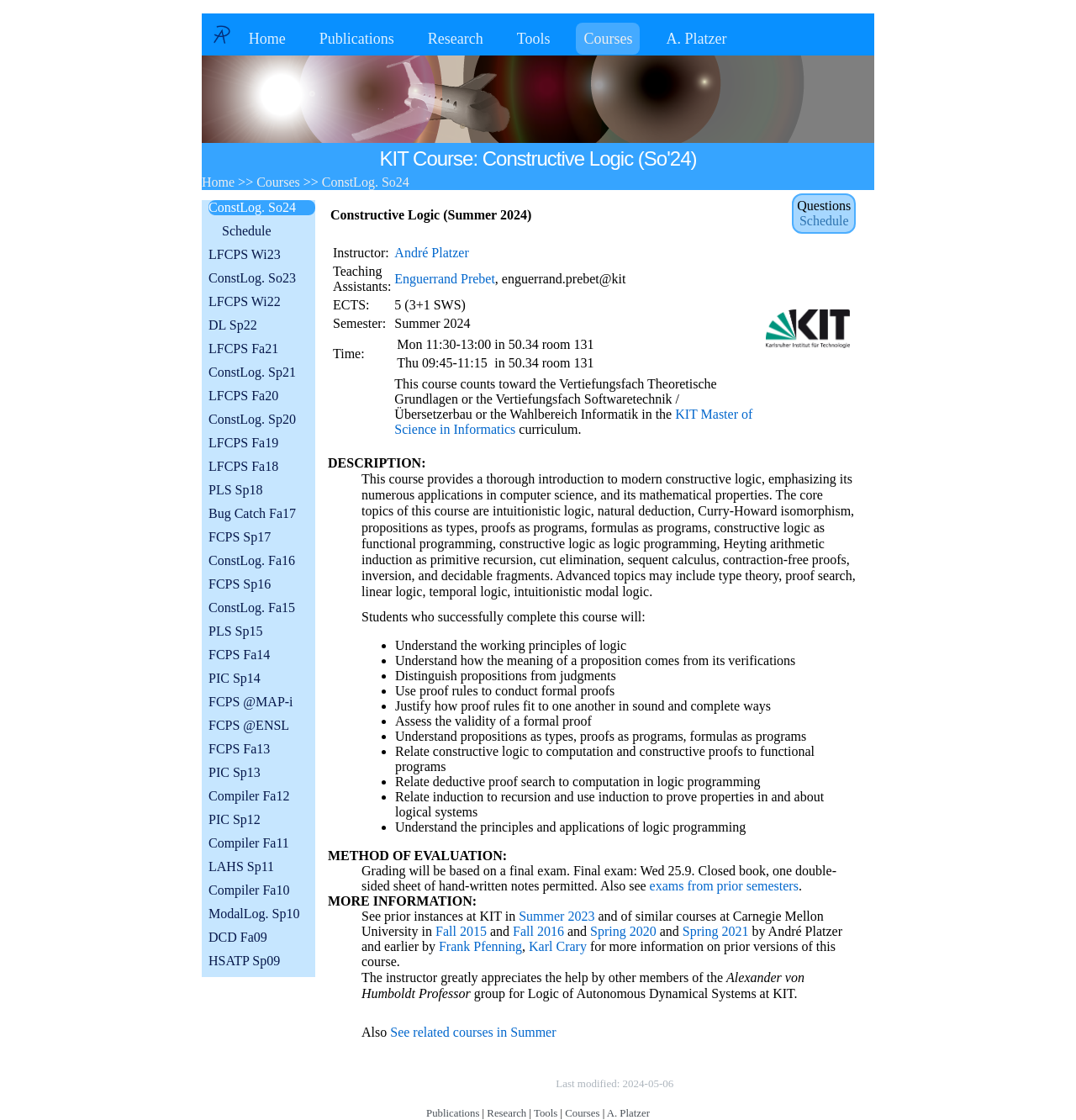Reply to the question with a single word or phrase:
How many ECTS credits is the course Constructive Logic worth?

5